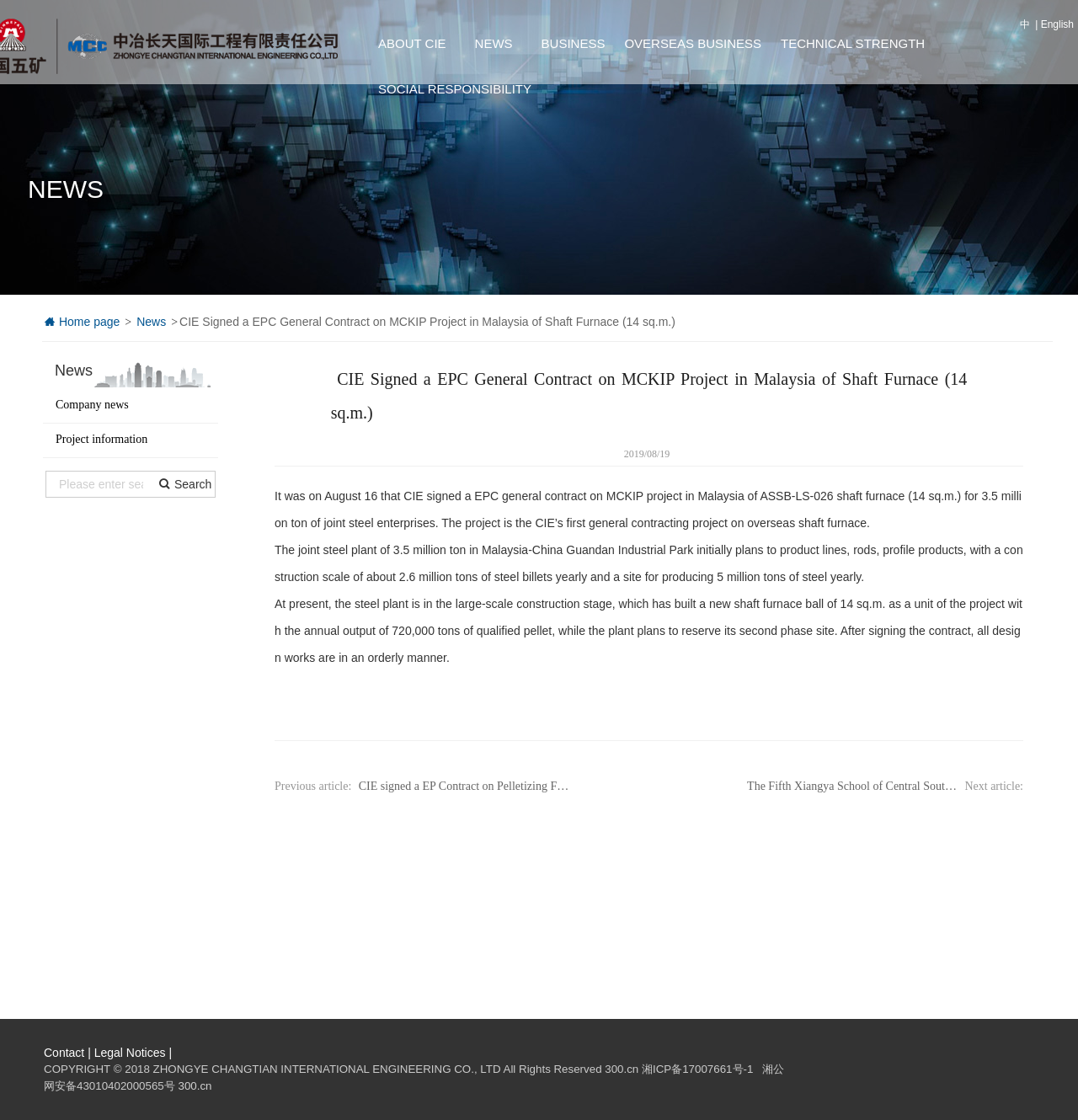Pinpoint the bounding box coordinates of the clickable area necessary to execute the following instruction: "Click on ABOUT CIE". The coordinates should be given as four float numbers between 0 and 1, namely [left, top, right, bottom].

[0.348, 0.019, 0.414, 0.059]